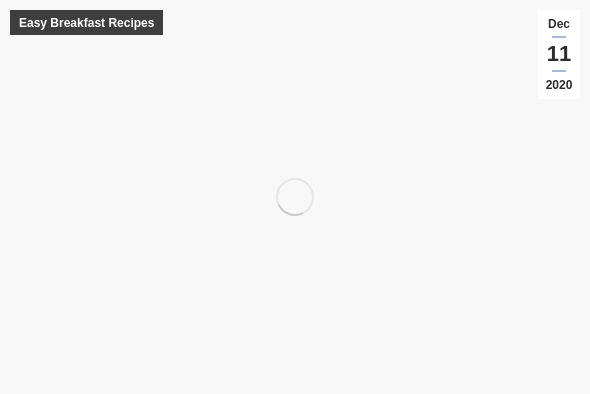When was the recipe dated?
Using the visual information, answer the question in a single word or phrase.

December 11, 2020